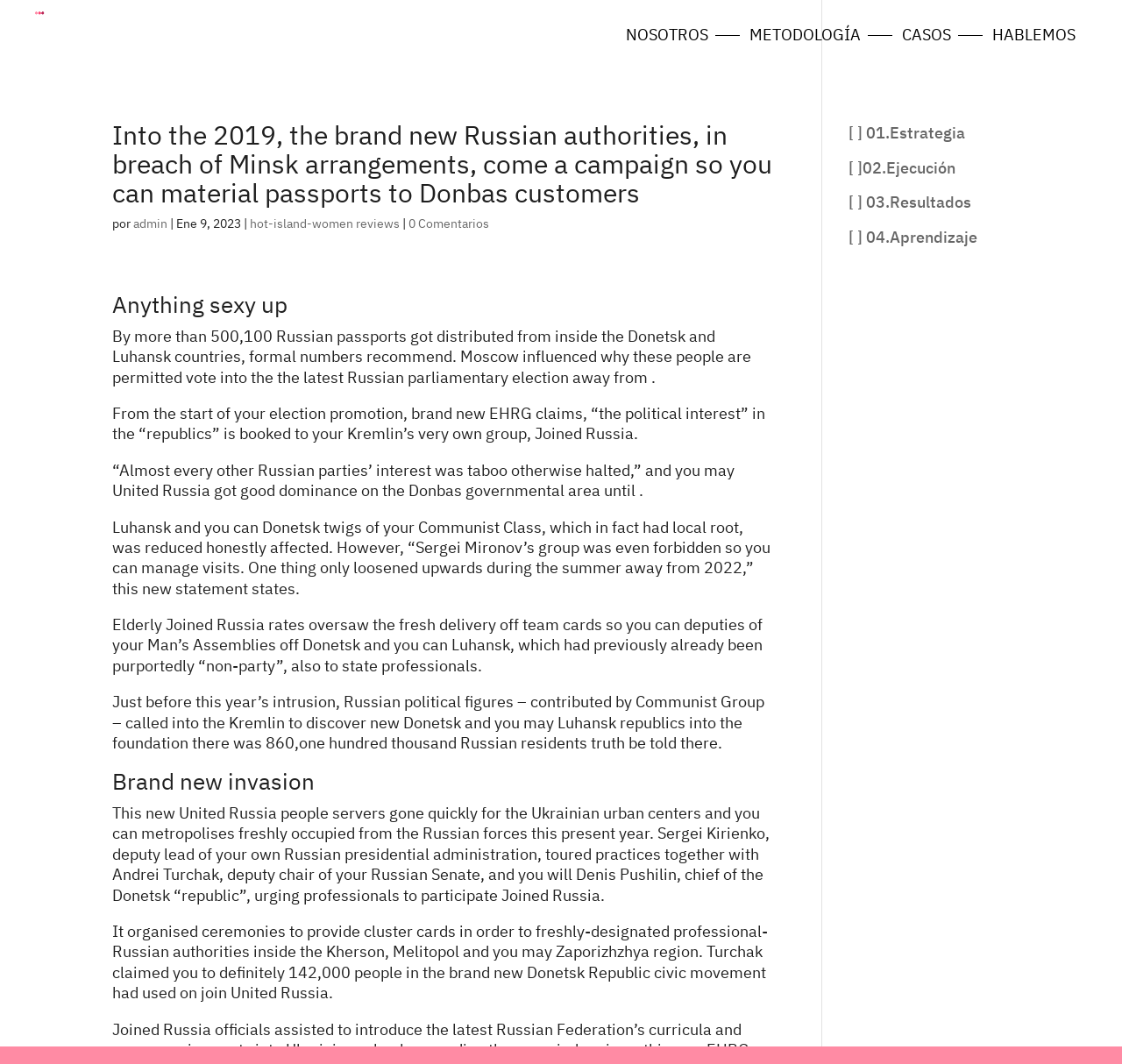Please respond to the question with a concise word or phrase:
How many people in the Donetsk Republic civic movement had used to join United Russia?

142,000